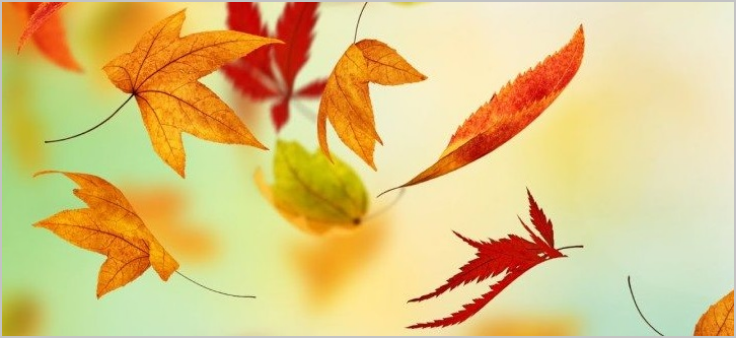What is the dominant color palette of the image?
Look at the image and answer with only one word or phrase.

Orange, yellow, and red